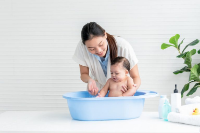Generate an elaborate caption for the image.

In this heartwarming image, a caring mother gently bathes her smiling baby in a light blue tub. The mother, dressed in a casual, comfortable outfit, leans over the tub, engaging with her child in a nurturing manner. The baby, with a joyful expression, appears to be enjoying the bath time experience. Surrounding them is a clean, bright environment, complemented by a few bathing essentials placed neatly on the table, including bottles and towels. A touch of greenery from a nearby plant enhances the serene atmosphere, emphasizing the joyful bond shared between mother and child during this intimate moment of care.